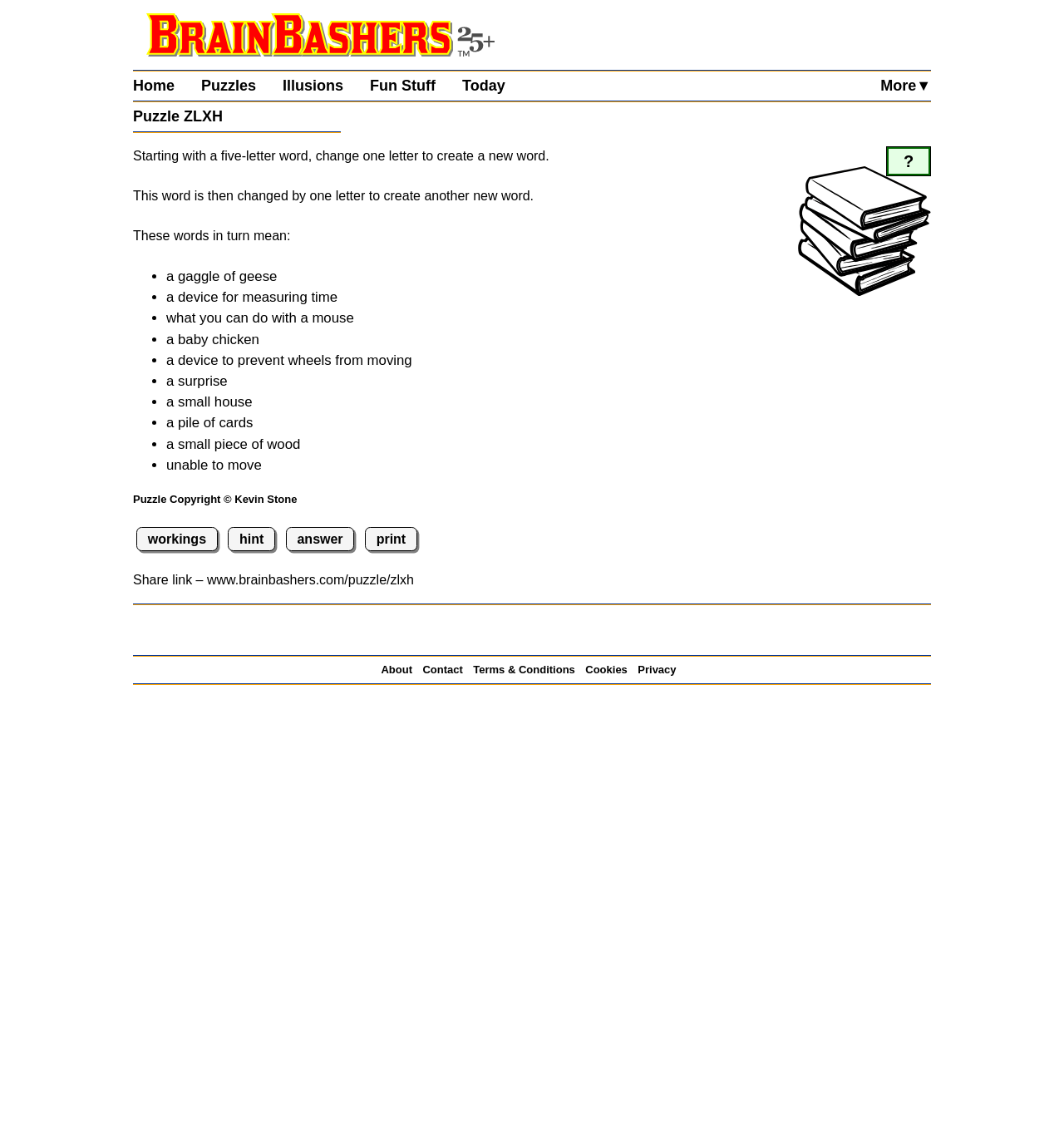Articulate a detailed summary of the webpage's content and design.

This webpage is about brain teasers, riddles, and puzzles. At the top, there is a navigation menu with links to "About BrainBashers", "Home", "Puzzles", "Illusions", "Fun Stuff", "Today", and "More". Below the navigation menu, there is a heading "Puzzle ZLXH" followed by a brief description of the puzzle.

The main content of the webpage is a puzzle that involves changing one letter to create a new word, and then changing another letter to create another new word. The puzzle provides a list of words that can be created by changing one letter, including "a gaggle of geese", "a device for measuring time", "what you can do with a mouse", and others.

Below the puzzle, there are links to "Puzzle Copyright", "workings", "hint", "answer", and "print". There is also a section that allows users to share the puzzle link. At the bottom of the webpage, there is a footer with links to "About", "Contact", "Terms & Conditions", "Cookies", and "Privacy".

On the right side of the webpage, there is a small section with the label "Easy" and a question mark icon.